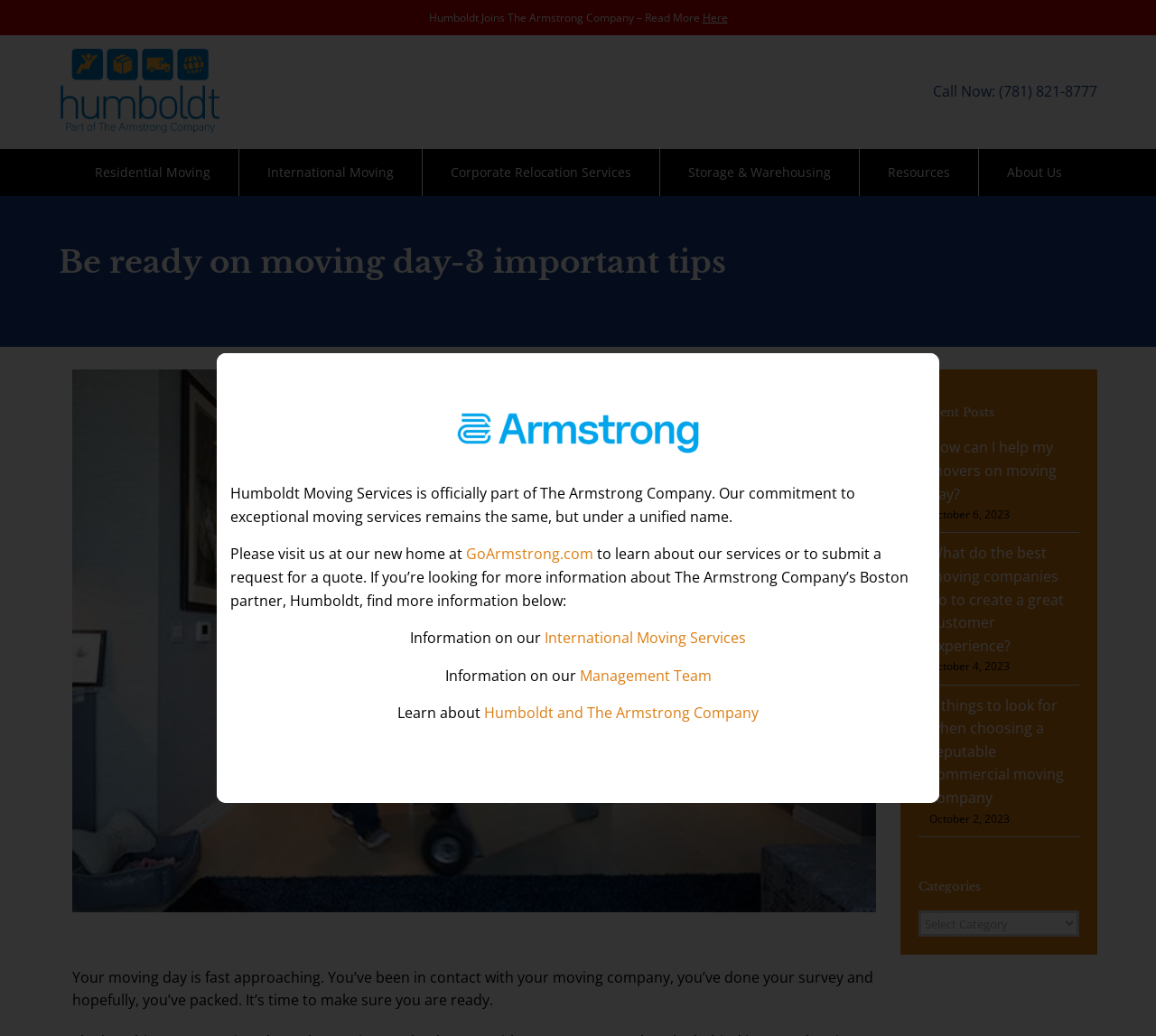Provide a thorough description of the webpage you see.

The webpage appears to be a blog post from Humboldt Blog, titled "Be ready on moving day-3 important tips". At the top of the page, there is a logo of Humboldt Storage & Moving, accompanied by a link to the main menu. The main menu consists of several links, including "Residential Moving", "International Moving", "Corporate Relocation Services", "Storage & Warehousing", "Resources", and "About Us".

Below the main menu, there is a heading that matches the title of the blog post. The post itself is divided into two sections. The first section contains an image related to residential moving, and a block of text that discusses the importance of being prepared on moving day. The text explains that the reader should have already contacted their moving company, done a survey, and packed their belongings.

To the right of the main content, there is a complementary section that contains a heading titled "Recent Posts". This section lists three recent blog posts, each with a title, a date, and a brief summary. The posts are titled "How can I help my movers on moving day?", "What do the best moving companies do to create a great customer experience?", and "5 things to look for when choosing a reputable commercial moving company".

Further down the page, there is a section that announces Humboldt Moving Services' partnership with The Armstrong Company. This section contains a block of text that explains the partnership and provides links to learn more about The Armstrong Company's services and Humboldt's management team. There is also an image in this section, although its content is not specified.

Throughout the page, there are several calls-to-action, including a "Call Now" button with a phone number and links to various services and resources. Overall, the webpage appears to be a informative blog post that provides tips and resources for individuals preparing to move, while also promoting Humboldt Moving Services and its partnership with The Armstrong Company.